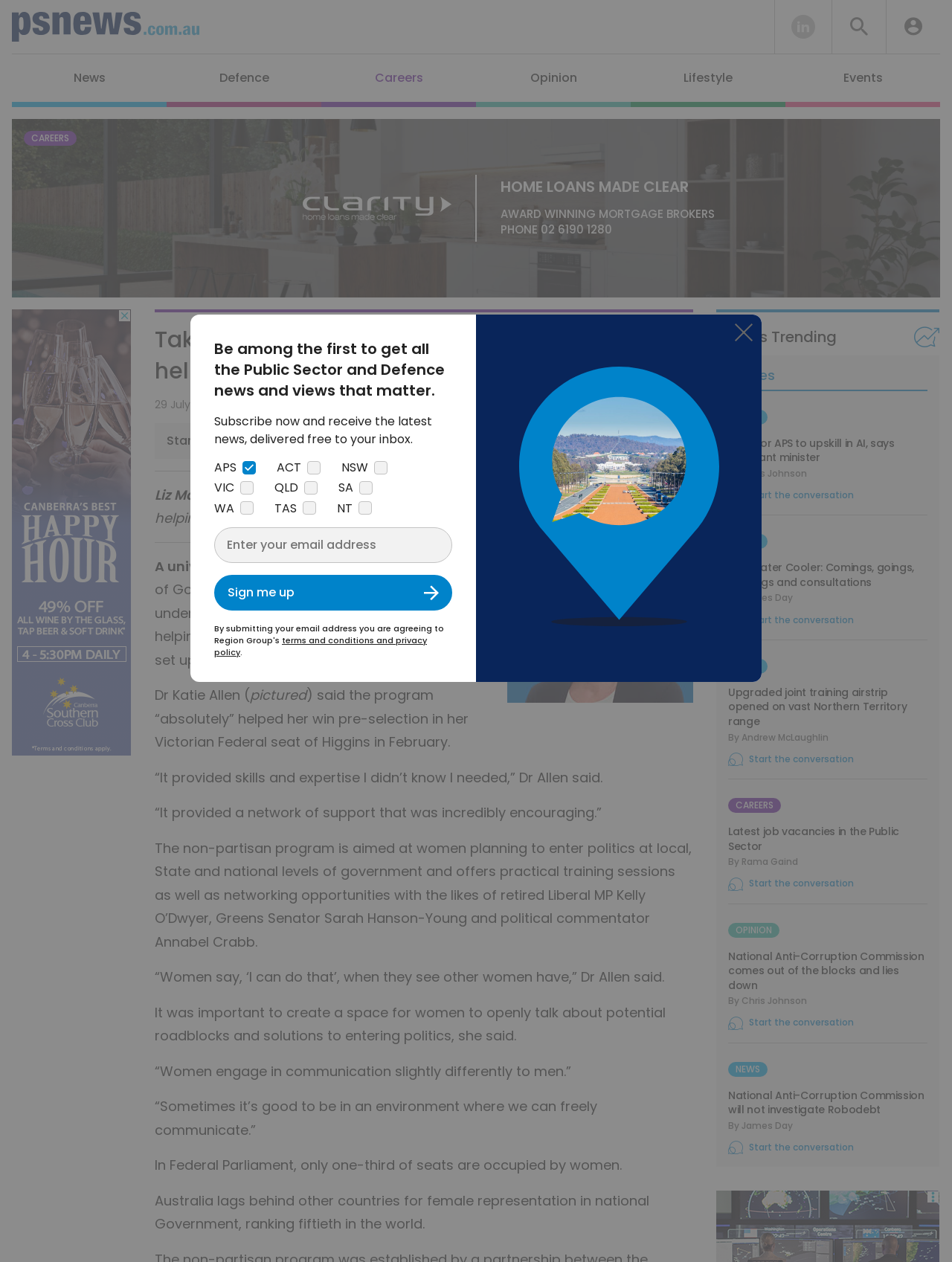Can you specify the bounding box coordinates for the region that should be clicked to fulfill this instruction: "Go to News page".

[0.012, 0.043, 0.175, 0.085]